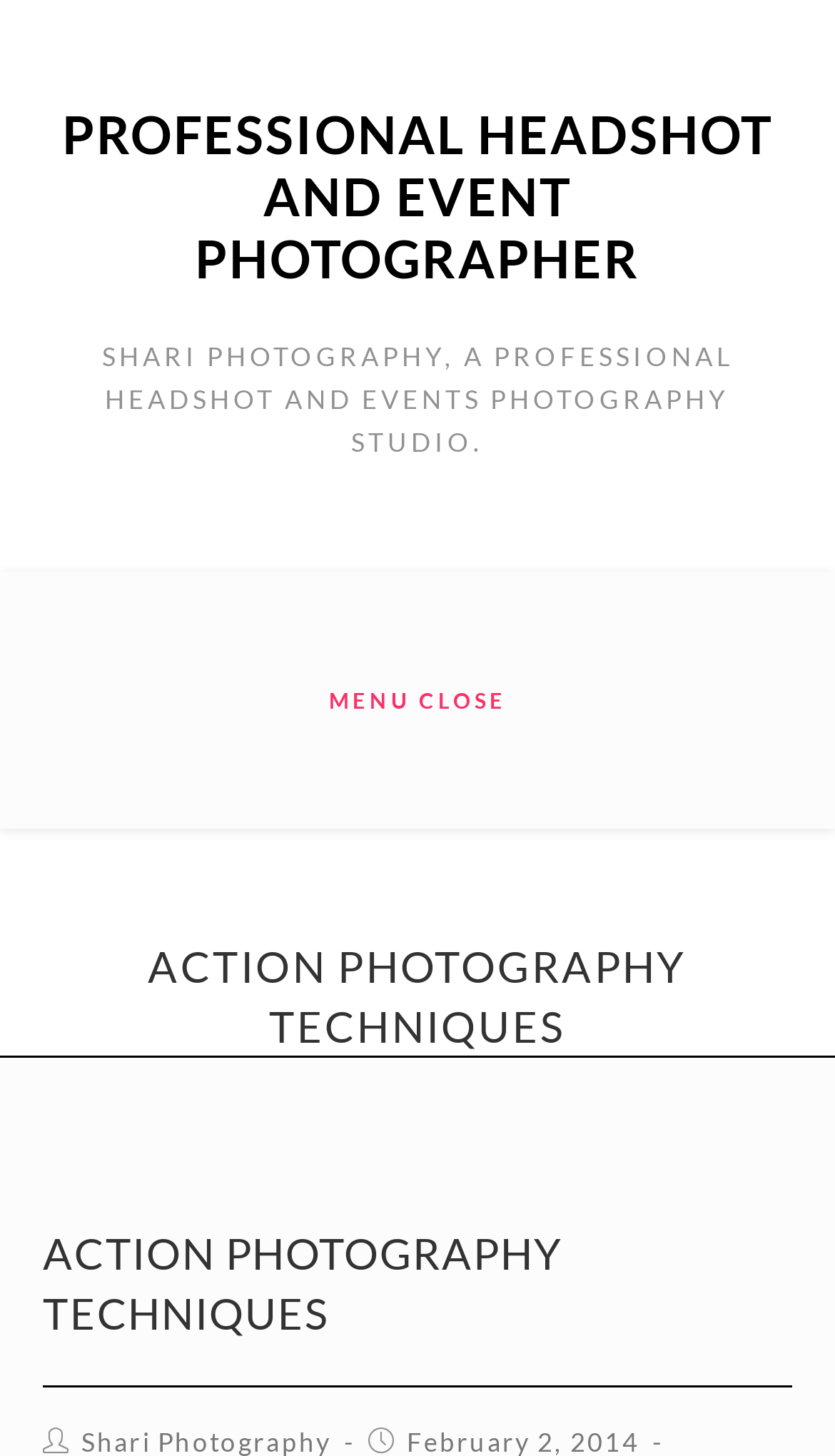Given the content of the image, can you provide a detailed answer to the question?
What type of photography is the webpage focused on?

The webpage's title and headings suggest that the webpage is focused on action photography, specifically capturing fast-paced sporting events like rugby and soccer.